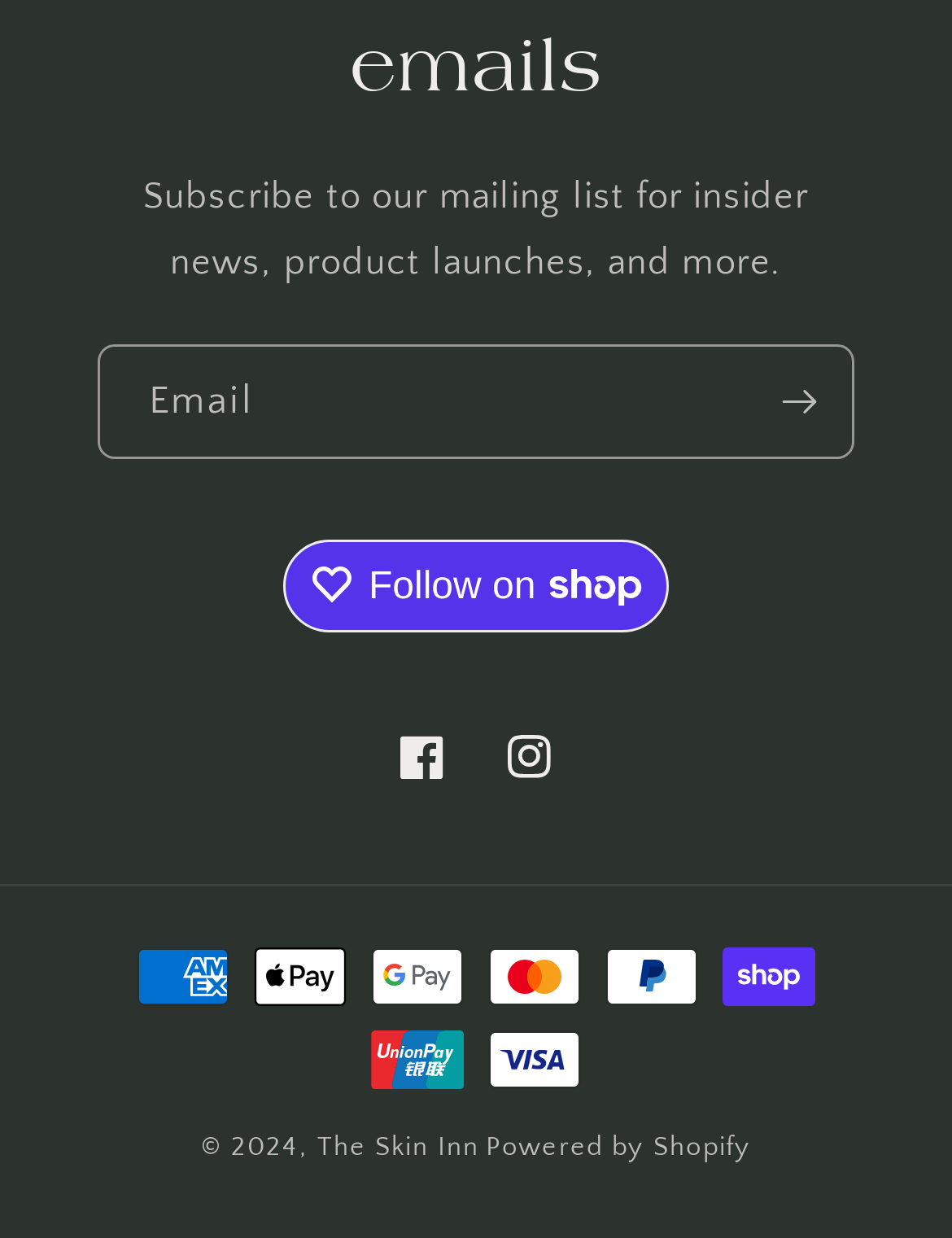What is the purpose of the email textbox?
Please craft a detailed and exhaustive response to the question.

The email textbox is located next to a 'Subscribe' button, and there is a static text above it saying 'Subscribe to our mailing list for insider news, product launches, and more.' This suggests that the purpose of the email textbox is to input an email address to subscribe to the mailing list.